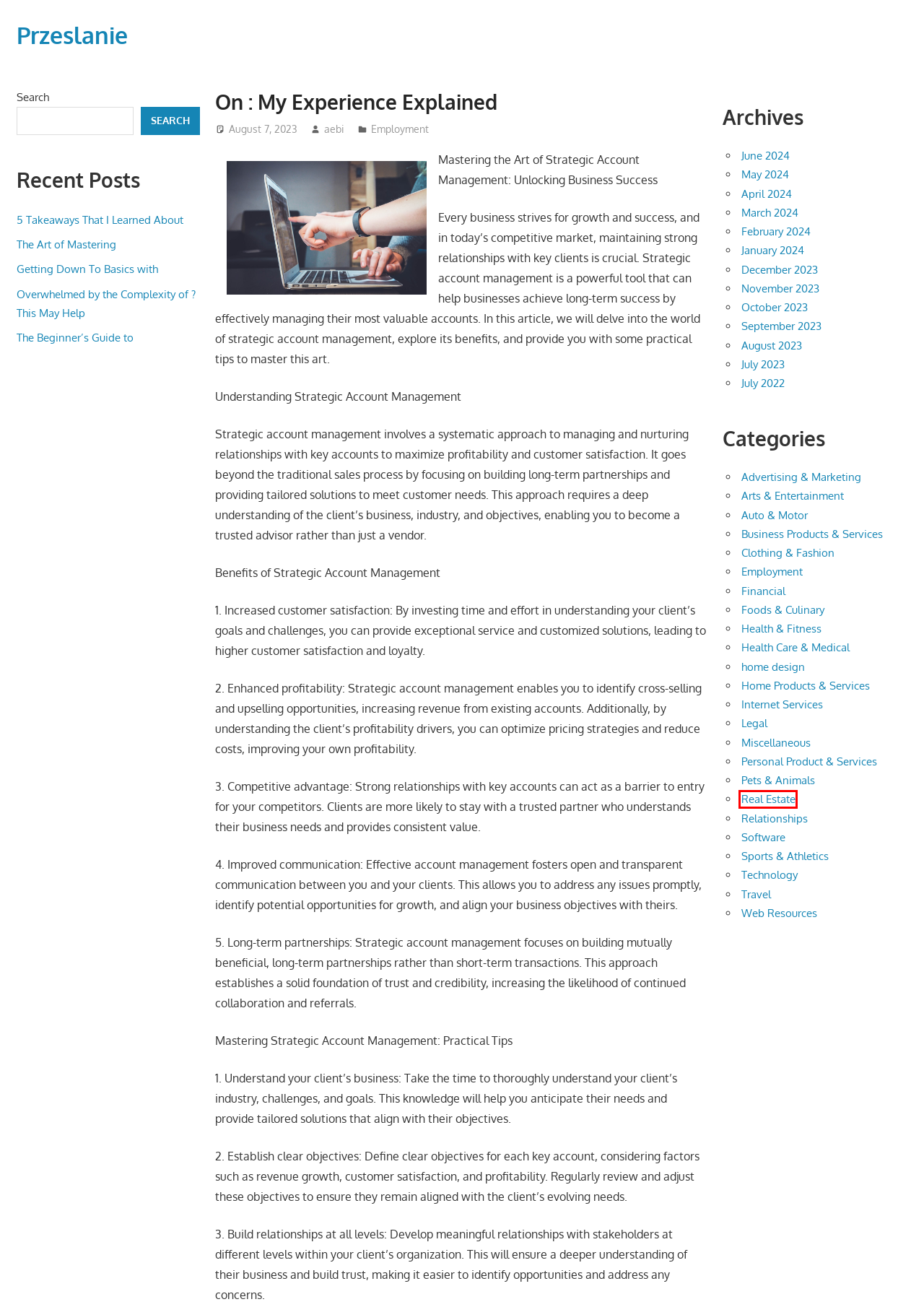You are provided with a screenshot of a webpage highlighting a UI element with a red bounding box. Choose the most suitable webpage description that matches the new page after clicking the element in the bounding box. Here are the candidates:
A. Technology – Przeslanie
B. The Beginner’s Guide to – Przeslanie
C. Web Resources – Przeslanie
D. Home Products & Services – Przeslanie
E. Legal – Przeslanie
F. Clothing & Fashion – Przeslanie
G. home design – Przeslanie
H. Real Estate – Przeslanie

H